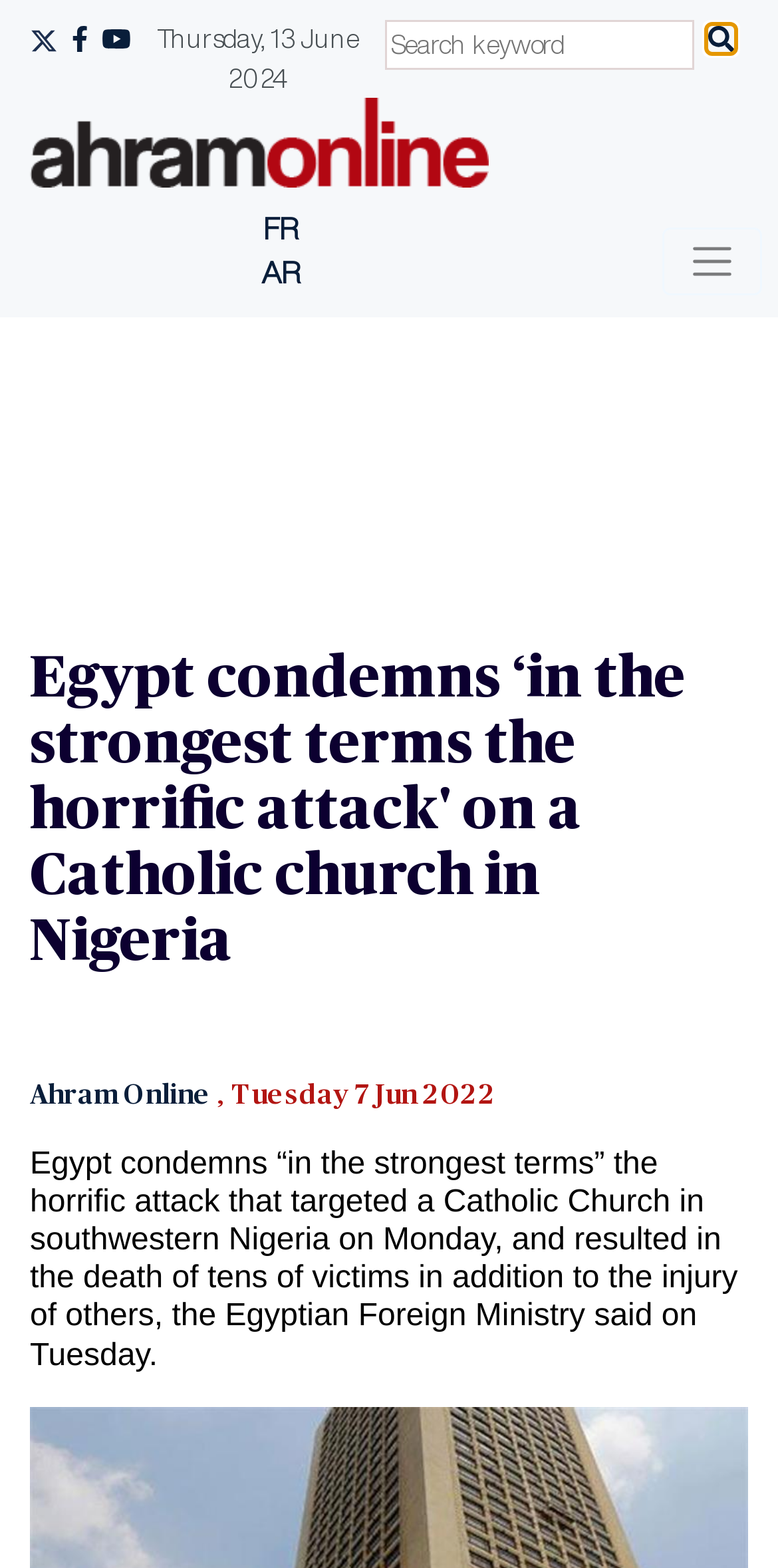Answer in one word or a short phrase: 
How many images are at the top of the webpage?

2